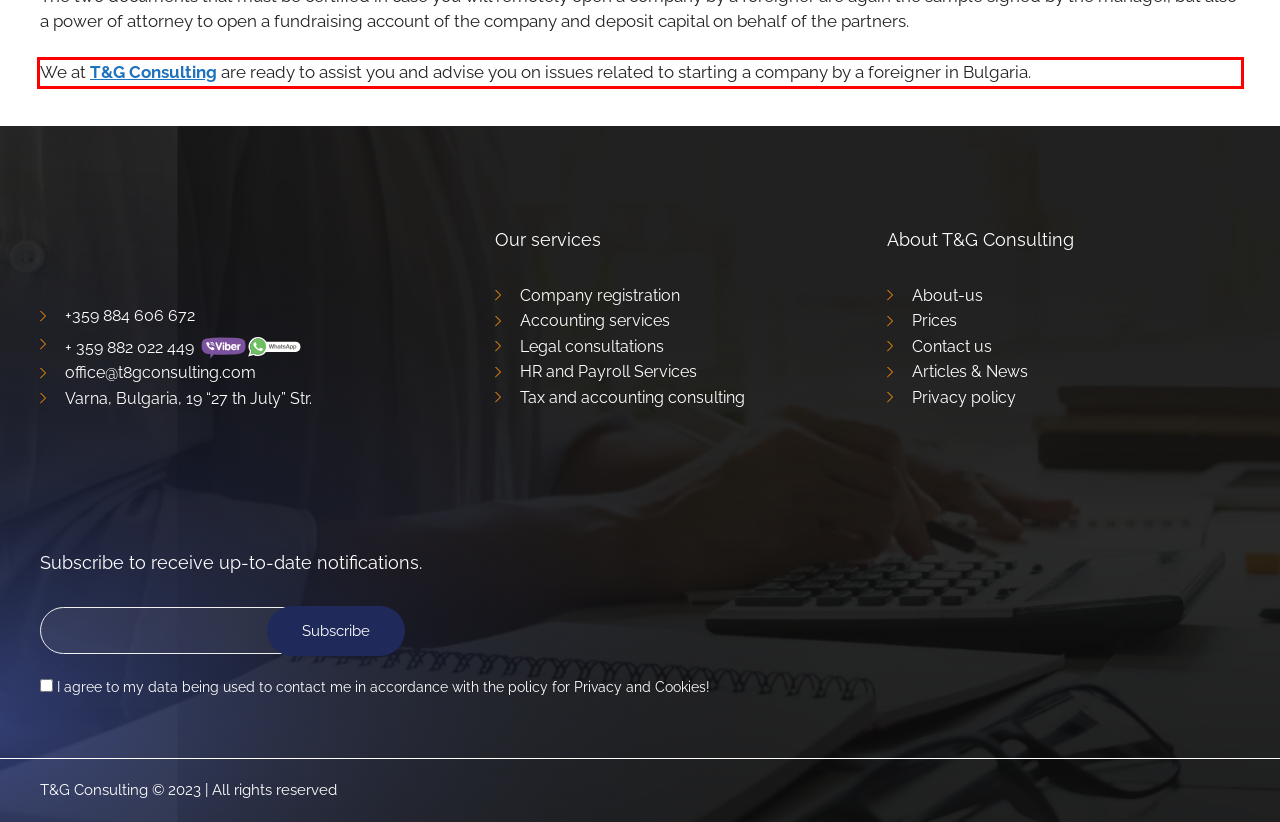From the given screenshot of a webpage, identify the red bounding box and extract the text content within it.

We at T&G Consulting are ready to assist you and advise you on issues related to starting a company by a foreigner in Bulgaria.